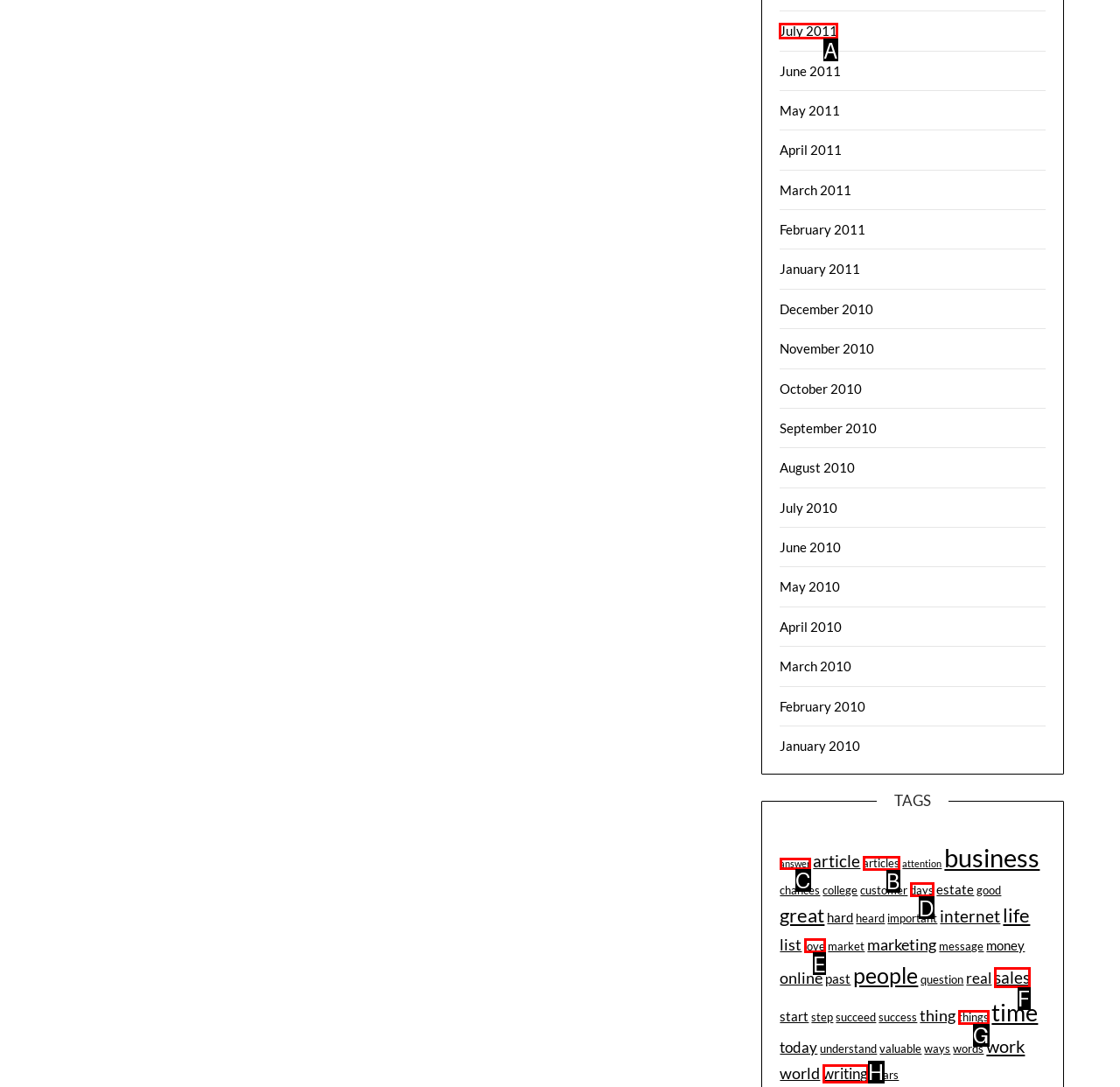Tell me which element should be clicked to achieve the following objective: Click on July 2011
Reply with the letter of the correct option from the displayed choices.

A